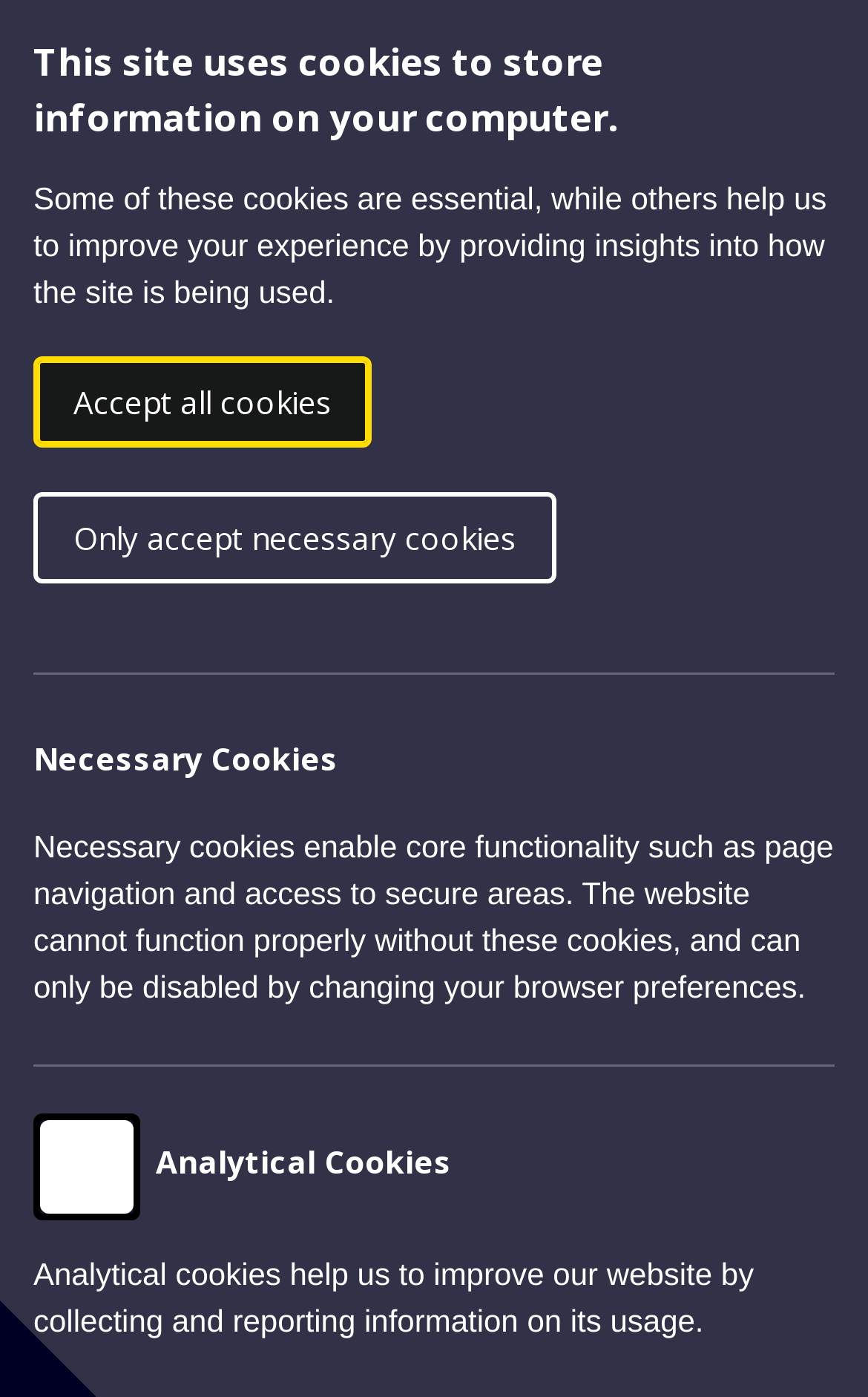What is the purpose of necessary cookies?
Refer to the image and provide a detailed answer to the question.

I found the answer by looking at the section about cookies, where it explains that necessary cookies 'enable core functionality such as page navigation and access to secure areas'.